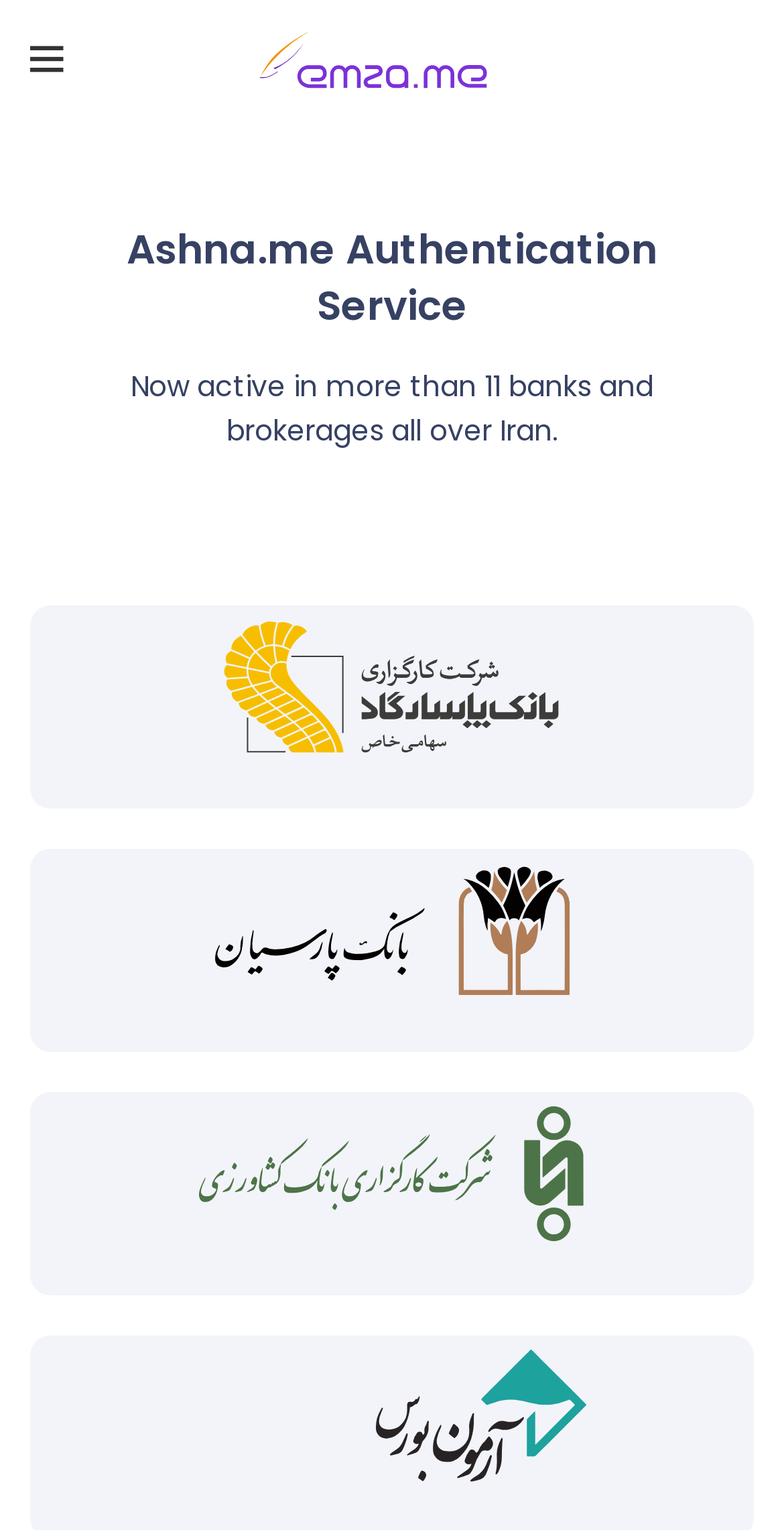Please provide a detailed answer to the question below by examining the image:
What is the purpose of the links on the webpage?

The links on the webpage, such as 'احراز هویت غیرحضوری سجام شرکت کارگزاری بانک پاسارگاد', seem to be related to online authentication services, which is also mentioned in the meta description.